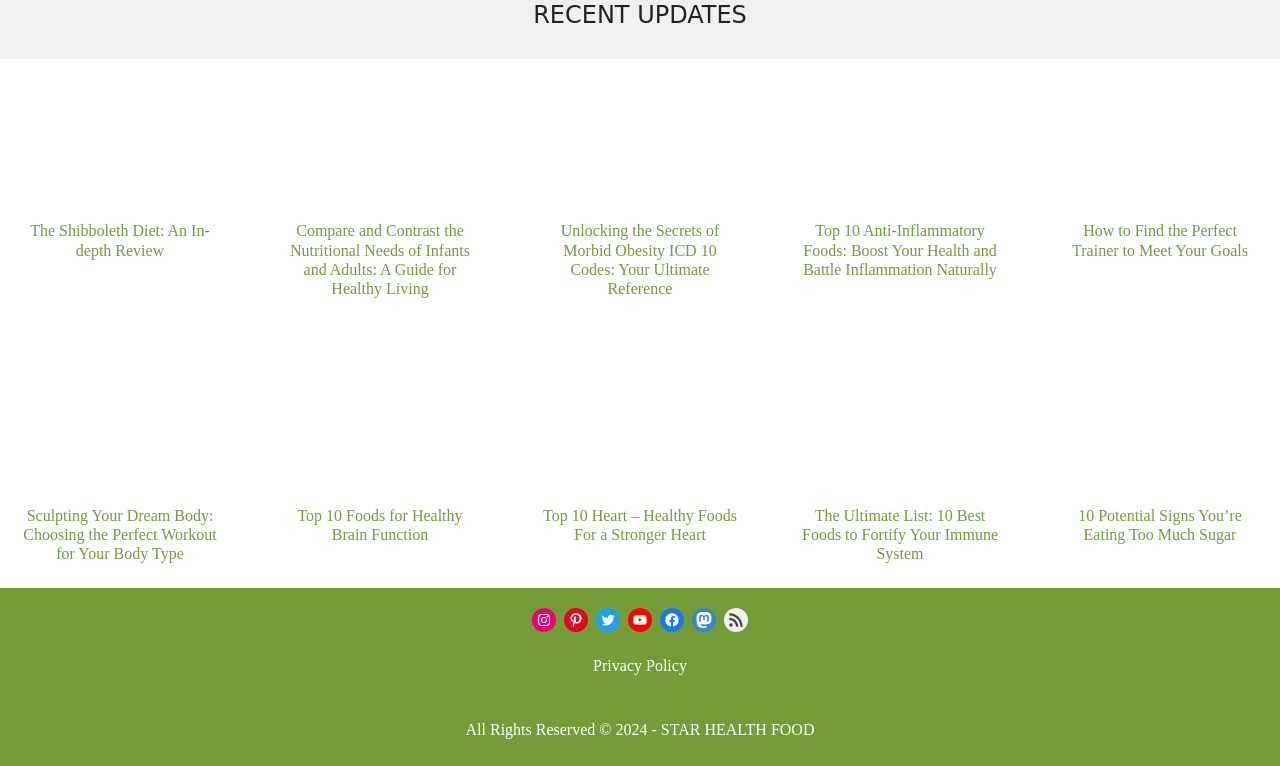Please provide a one-word or phrase answer to the question: 
What is the name of the website?

STAR HEALTH FOOD